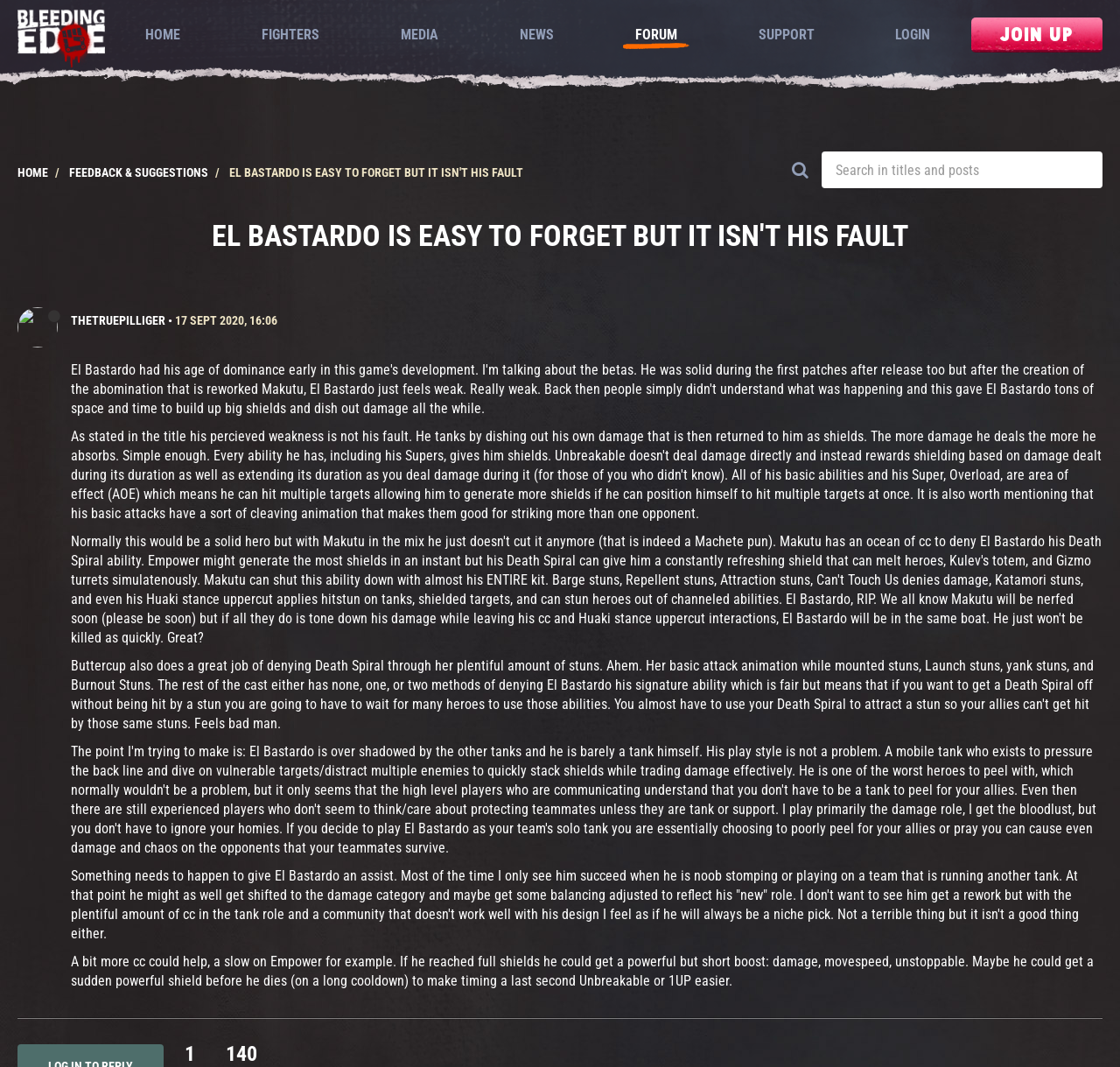Find the bounding box of the element with the following description: "Home". The coordinates must be four float numbers between 0 and 1, formatted as [left, top, right, bottom].

[0.13, 0.025, 0.161, 0.04]